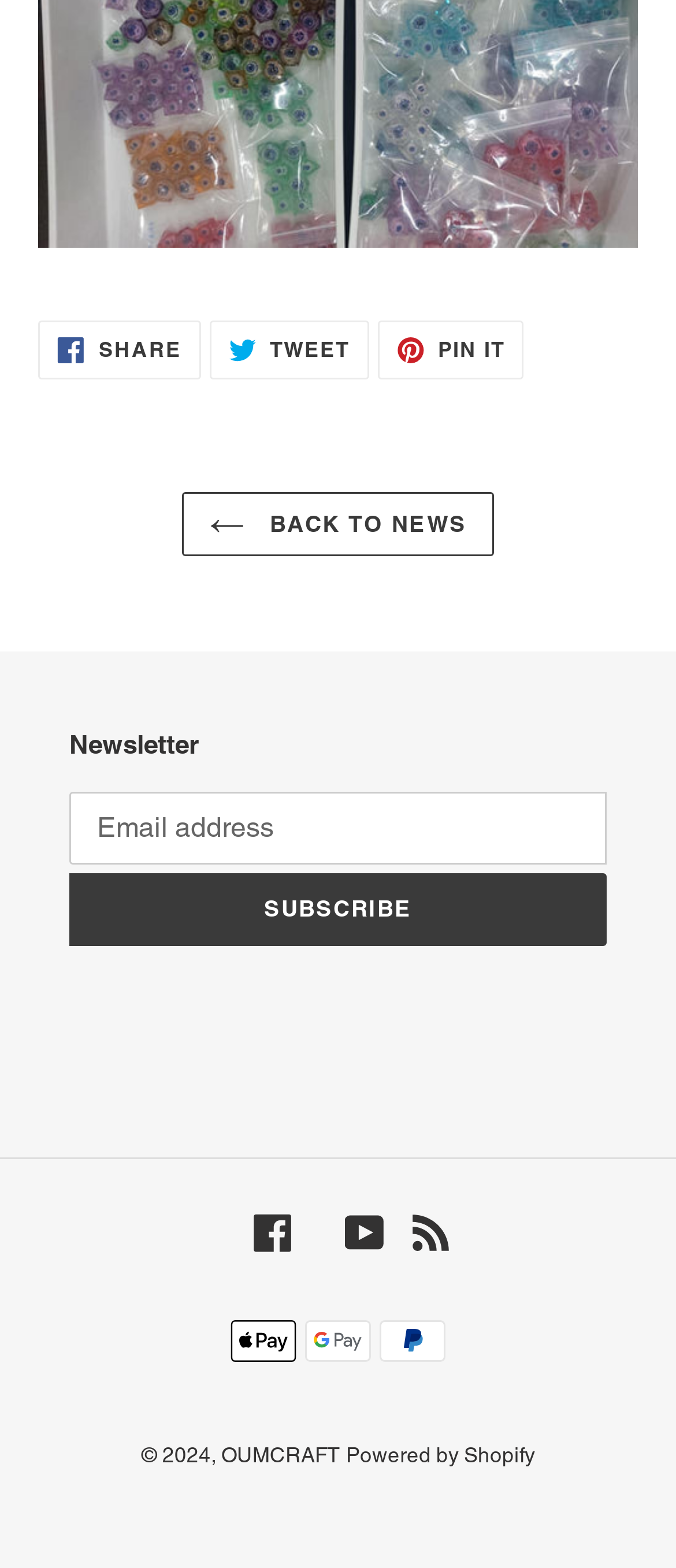Respond concisely with one word or phrase to the following query:
What payment methods are accepted?

Apple Pay, Google Pay, PayPal